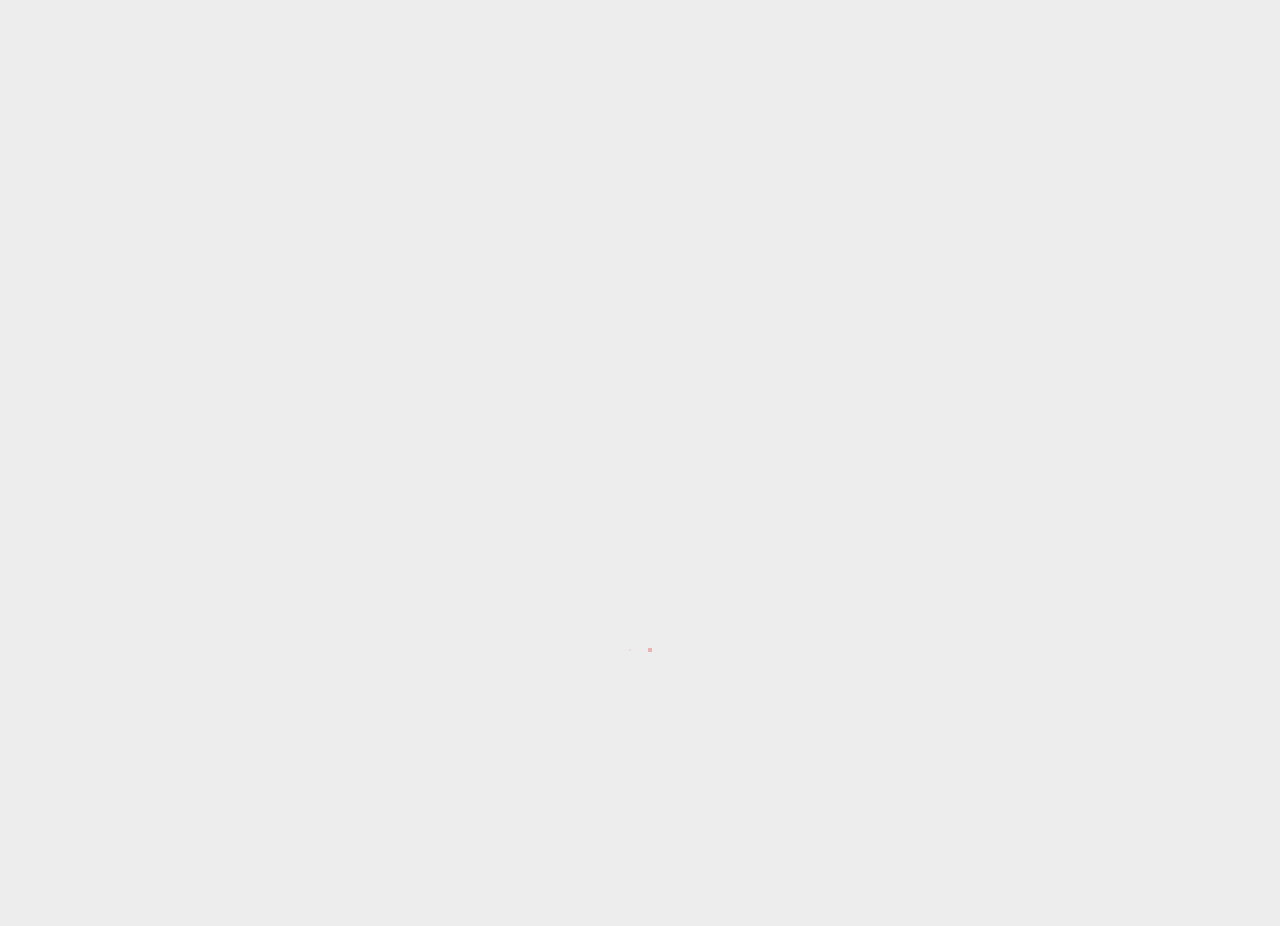How many minutes does it take to read the news article?
Respond with a short answer, either a single word or a phrase, based on the image.

1 min